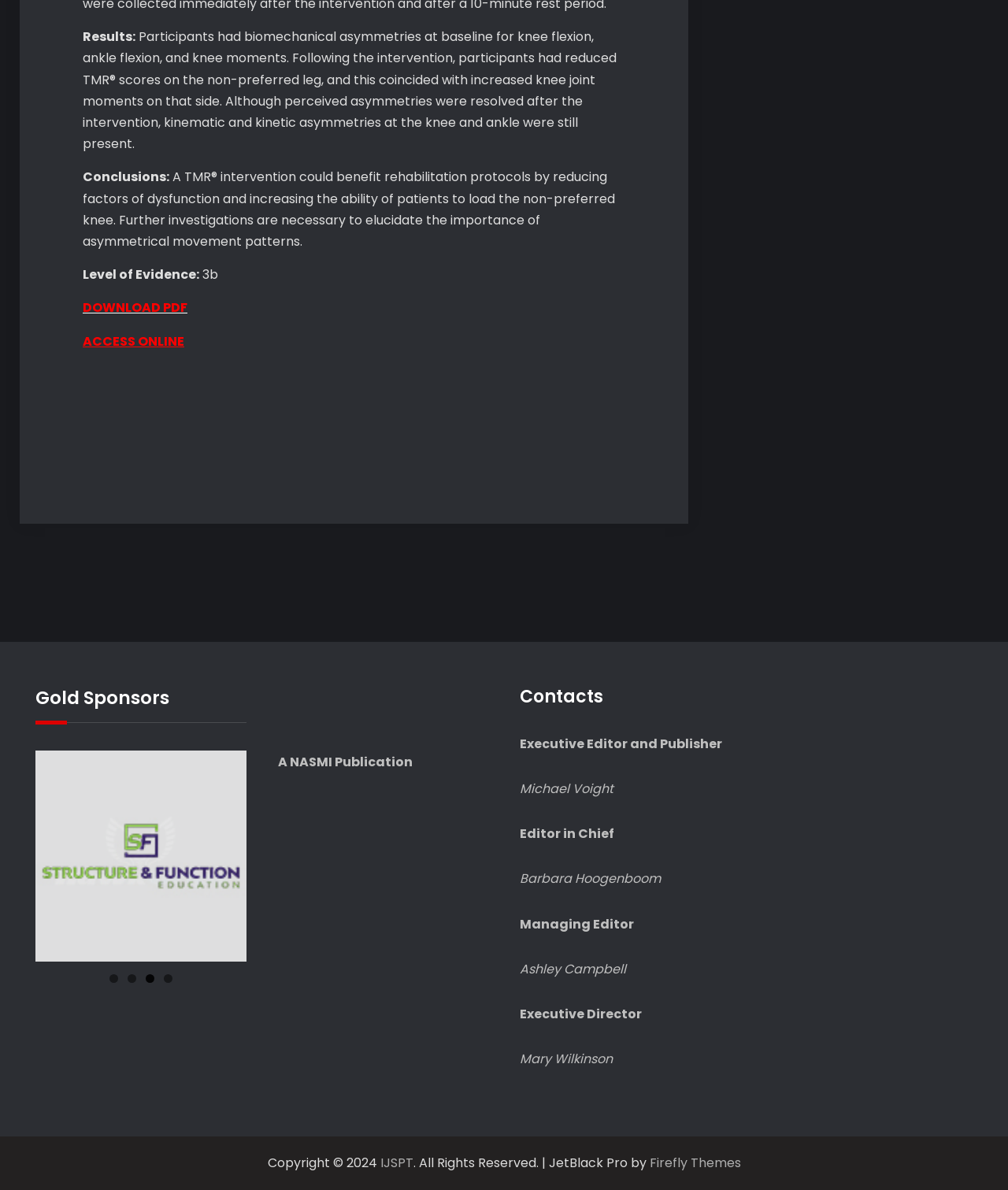Please determine the bounding box coordinates of the element to click in order to execute the following instruction: "Download PDF". The coordinates should be four float numbers between 0 and 1, specified as [left, top, right, bottom].

[0.082, 0.251, 0.186, 0.266]